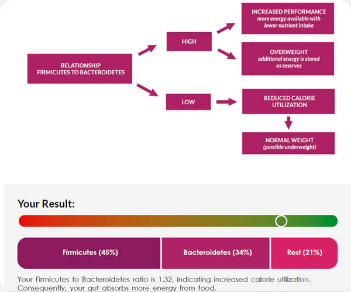Explain the image in a detailed and thorough manner.

This image illustrates the results of a gut microbiome analysis, specifically focusing on the relationship between two key bacterial genera: Firmicutes and Bacteroidetes. The graphic prominently features a flowchart that categorizes the relationship between these groups, indicating varying health implications based on their ratios. 

At the top, the flowchart distinguishes between high and low ratios of Firmicutes to Bacteroidetes. The right side highlights potential outcomes of a high ratio, suggesting increased performance due to more energy being available with lower food intake, as well as the risk of overweight status due to additional energy stored as reserves. On the left, a low ratio is linked to reduced calorie utilization and potential normal weight, with a note that some individuals may even be underweight.

Below the flowchart, a color-coded bar visually represents the user's results: Firmicutes constitutes 45%, Bacteroidetes makes up 34%, and the remaining 21% is accounted for by other bacterial types. The accompanying text explains that this ratio of 1.32 suggests increased calorie utilization, indicating that the user's gut is absorbing more energy from food. This image effectively combines visual data representation with informative insights about gut microbiome health and its implications for overall wellness.